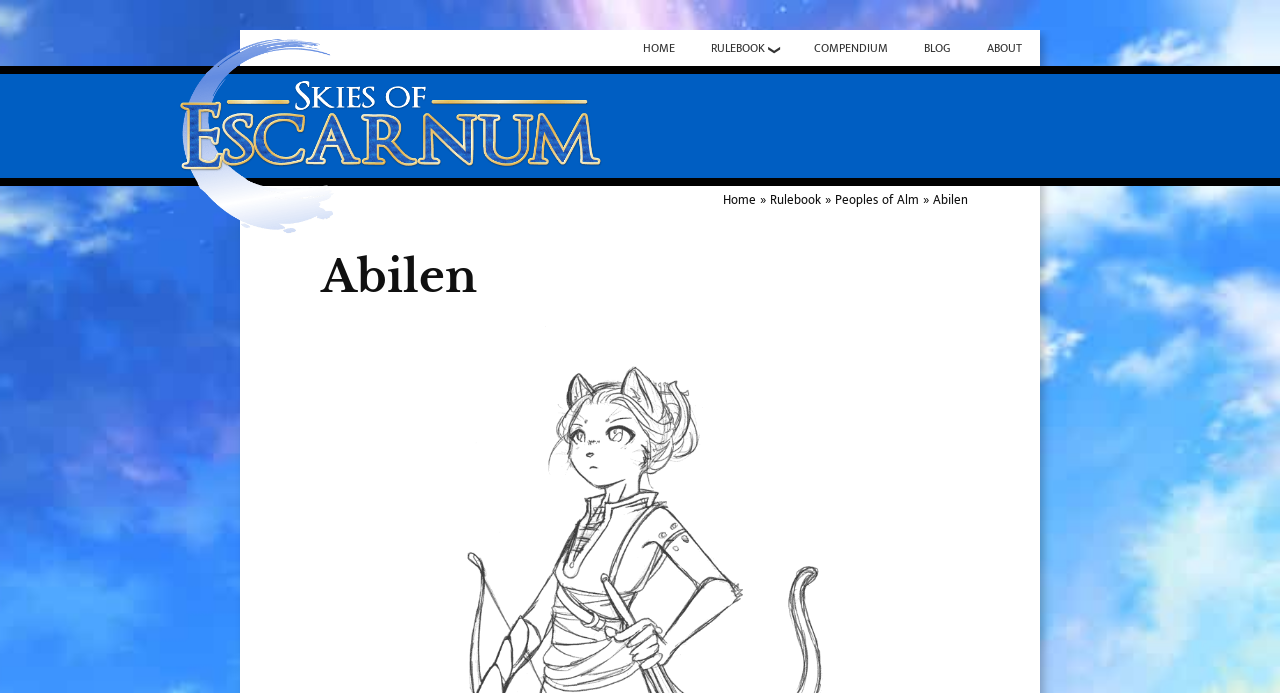Offer an in-depth caption of the entire webpage.

The webpage appears to be a fantasy-themed website, specifically focused on the "Abilen" faction or species. At the top-left corner, there is a logo image of "Skies of Escarnum". 

To the right of the logo, there is a navigation menu consisting of several links, including "HOME", "RULEBOOK", "SETTING", "LANDS", "PEOPLE", "FEATS", "COMPENDIUM", "BLOG", and "ABOUT". These links are positioned horizontally, with "HOME" on the left and "ABOUT" on the right.

Below the navigation menu, there is another set of links, including "Home", "Rulebook", and "Peoples of Alm". These links are positioned horizontally, with "Home" on the left and "Peoples of Alm" on the right. 

To the right of the "Peoples of Alm" link, there is a static text element displaying the word "Abilen". This text element is positioned near the top-center of the webpage. 

Below the "Abilen" text element, there is a header element also displaying the word "Abilen". This header element is positioned near the top-center of the webpage, slightly below the "Abilen" text element.